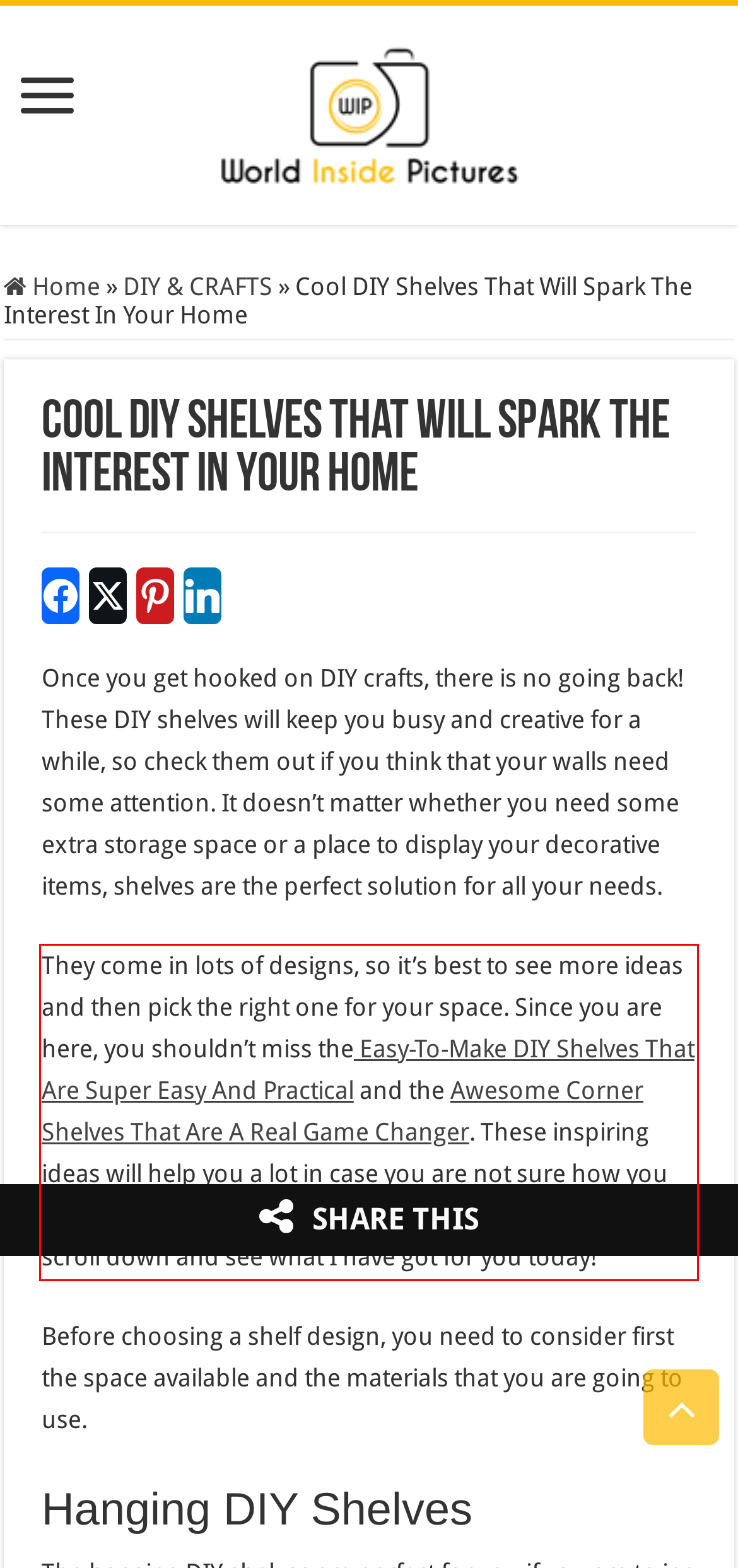In the screenshot of the webpage, find the red bounding box and perform OCR to obtain the text content restricted within this red bounding box.

They come in lots of designs, so it’s best to see more ideas and then pick the right one for your space. Since you are here, you shouldn’t miss the Easy-To-Make DIY Shelves That Are Super Easy And Practical and the Awesome Corner Shelves That Are A Real Game Changer. These inspiring ideas will help you a lot in case you are not sure how you would like your shelves to look like and how they will. Now scroll down and see what I have got for you today!